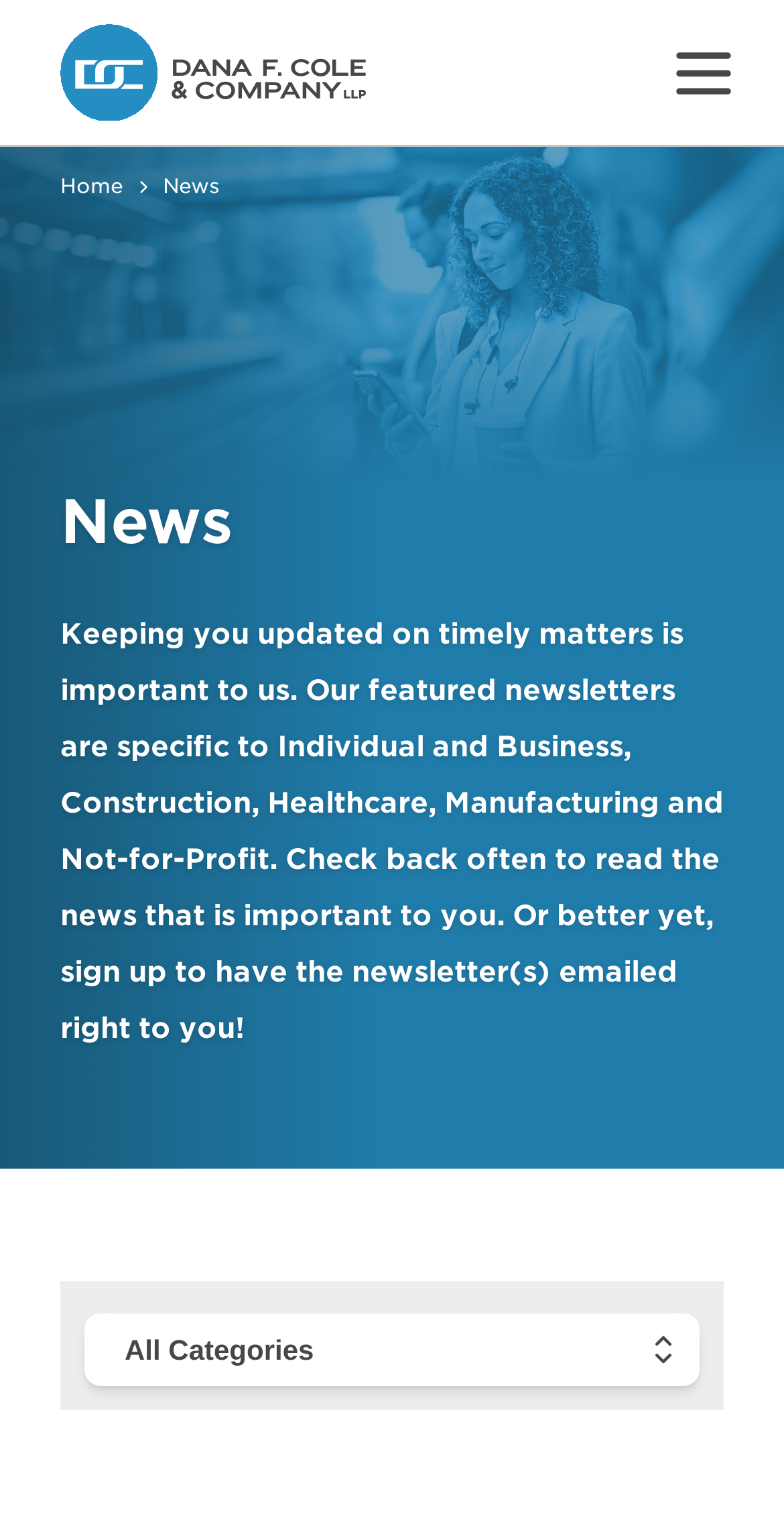What type of content is featured on this webpage?
Using the visual information, reply with a single word or short phrase.

newsletters